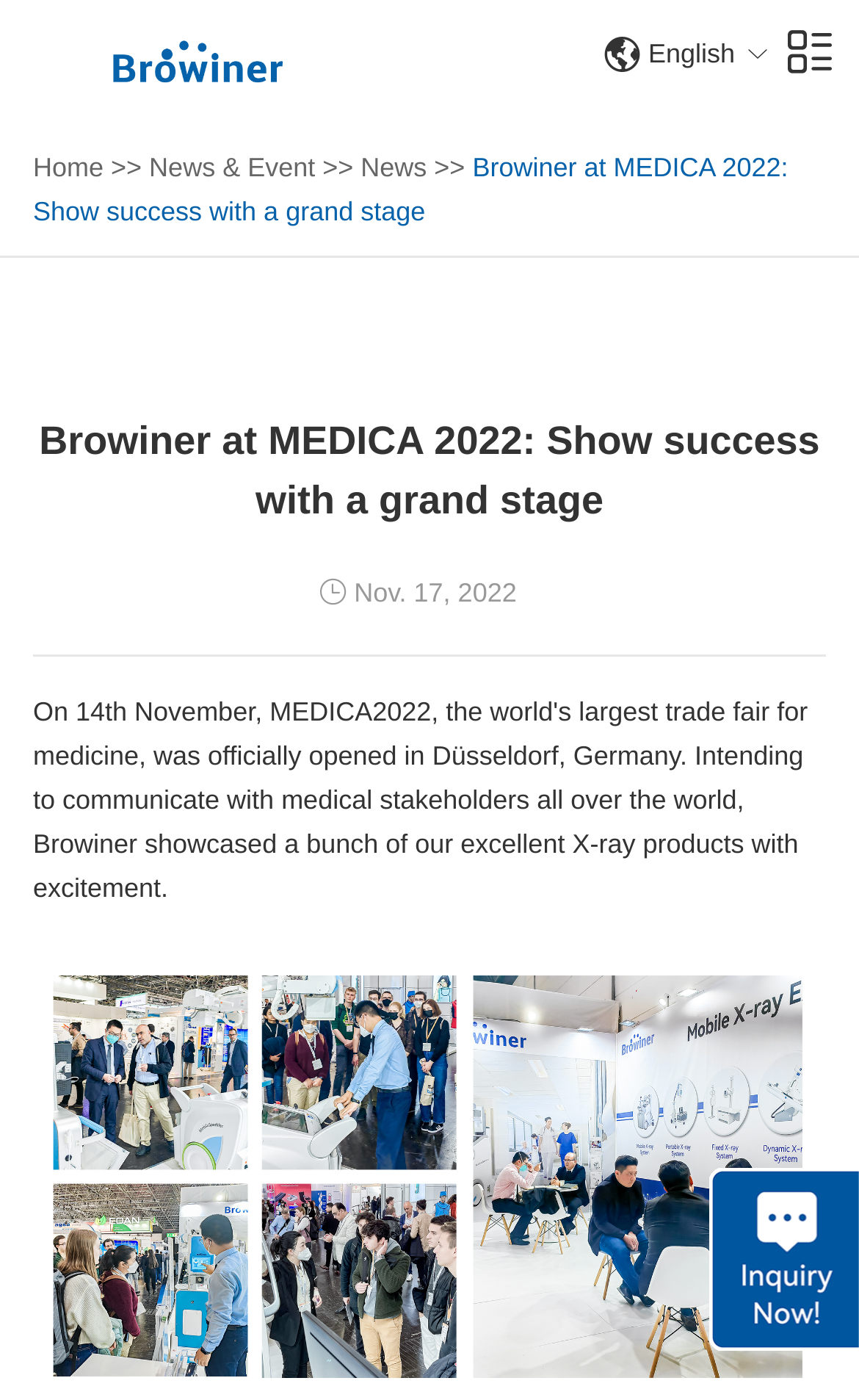What is the company name?
Based on the image, please offer an in-depth response to the question.

The company name can be found in the top-left corner of the webpage, where it is written as a link and accompanied by an image with the same text.